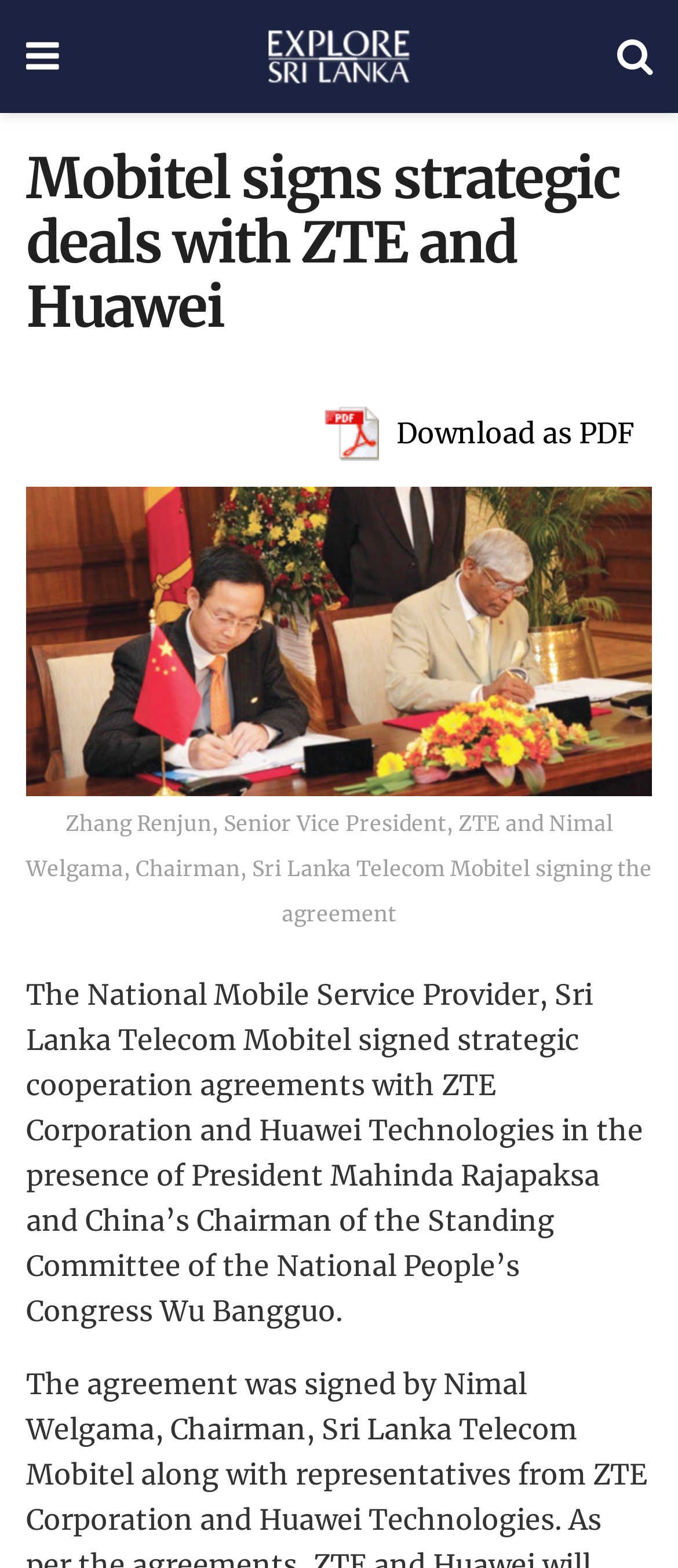Determine the main heading of the webpage and generate its text.

Mobitel signs strategic deals with ZTE and Huawei